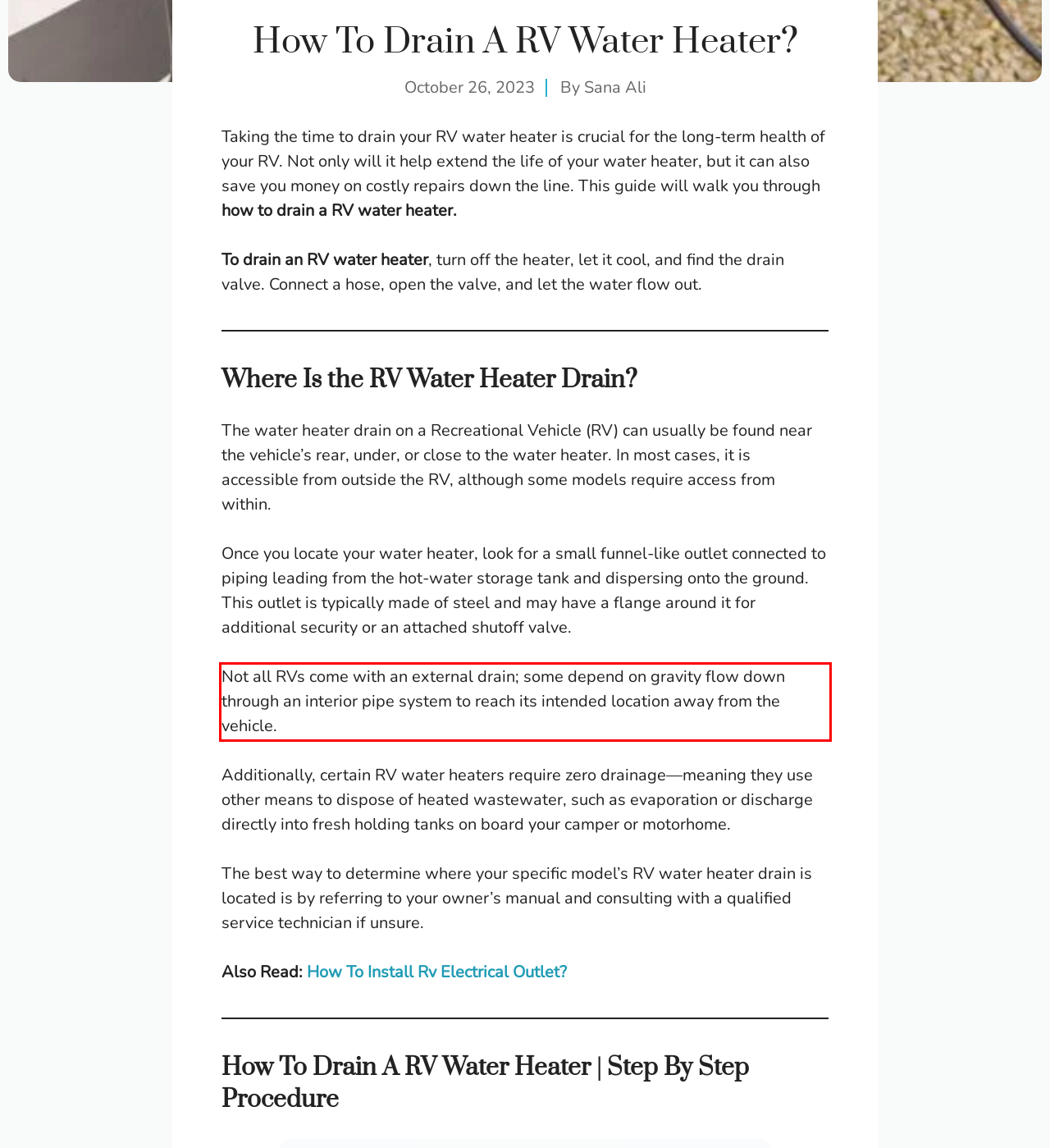Please analyze the provided webpage screenshot and perform OCR to extract the text content from the red rectangle bounding box.

Not all RVs come with an external drain; some depend on gravity flow down through an interior pipe system to reach its intended location away from the vehicle.